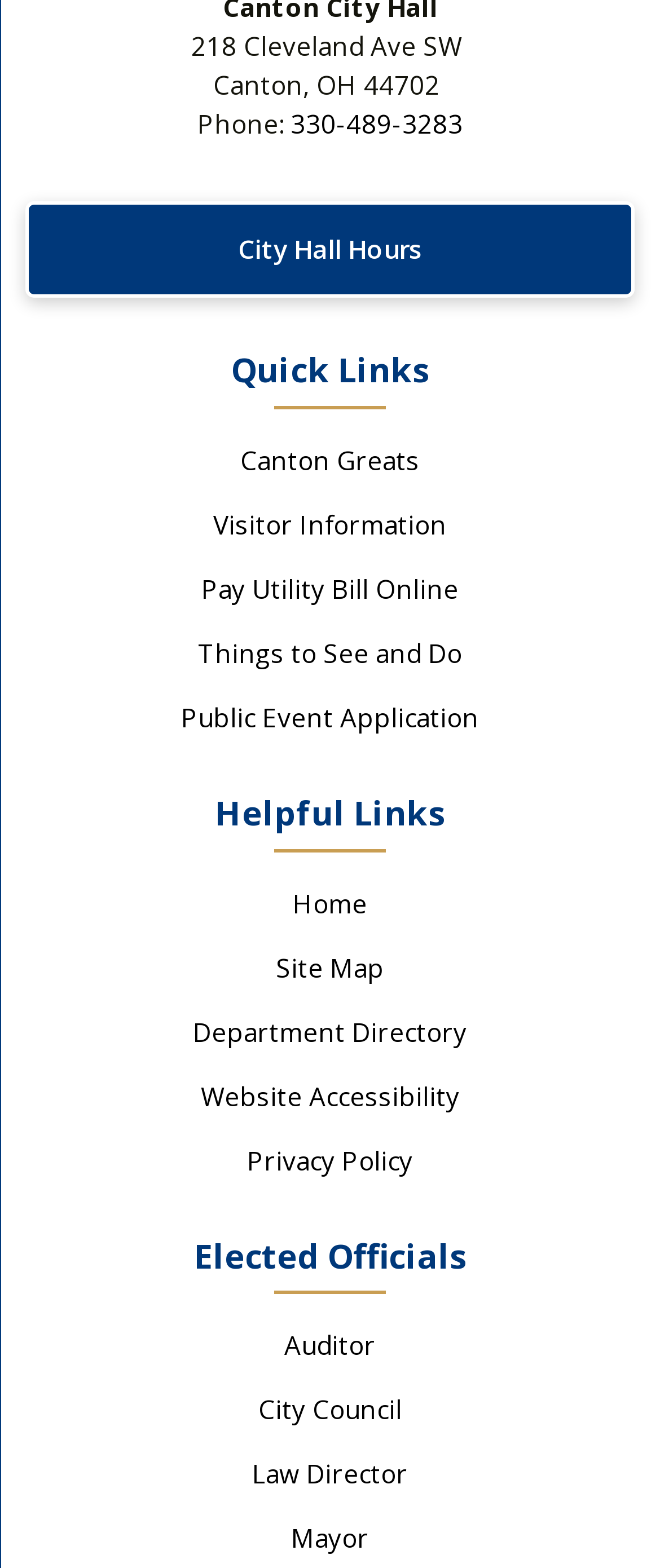Please determine the bounding box coordinates for the element that should be clicked to follow these instructions: "Go to the Home page".

[0.444, 0.565, 0.556, 0.586]